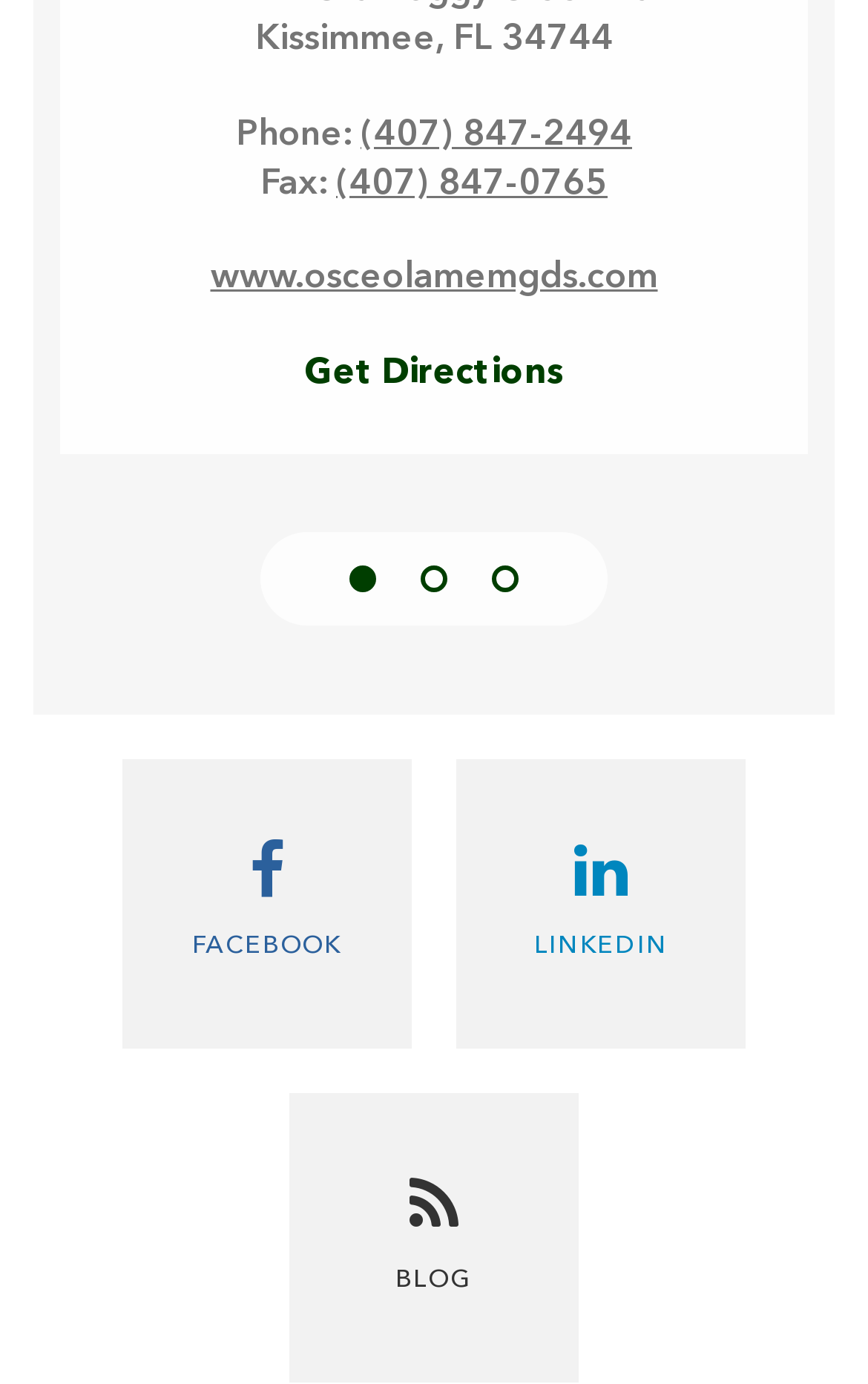Give a short answer using one word or phrase for the question:
What is the website of the location?

www.osceolamemgds.com